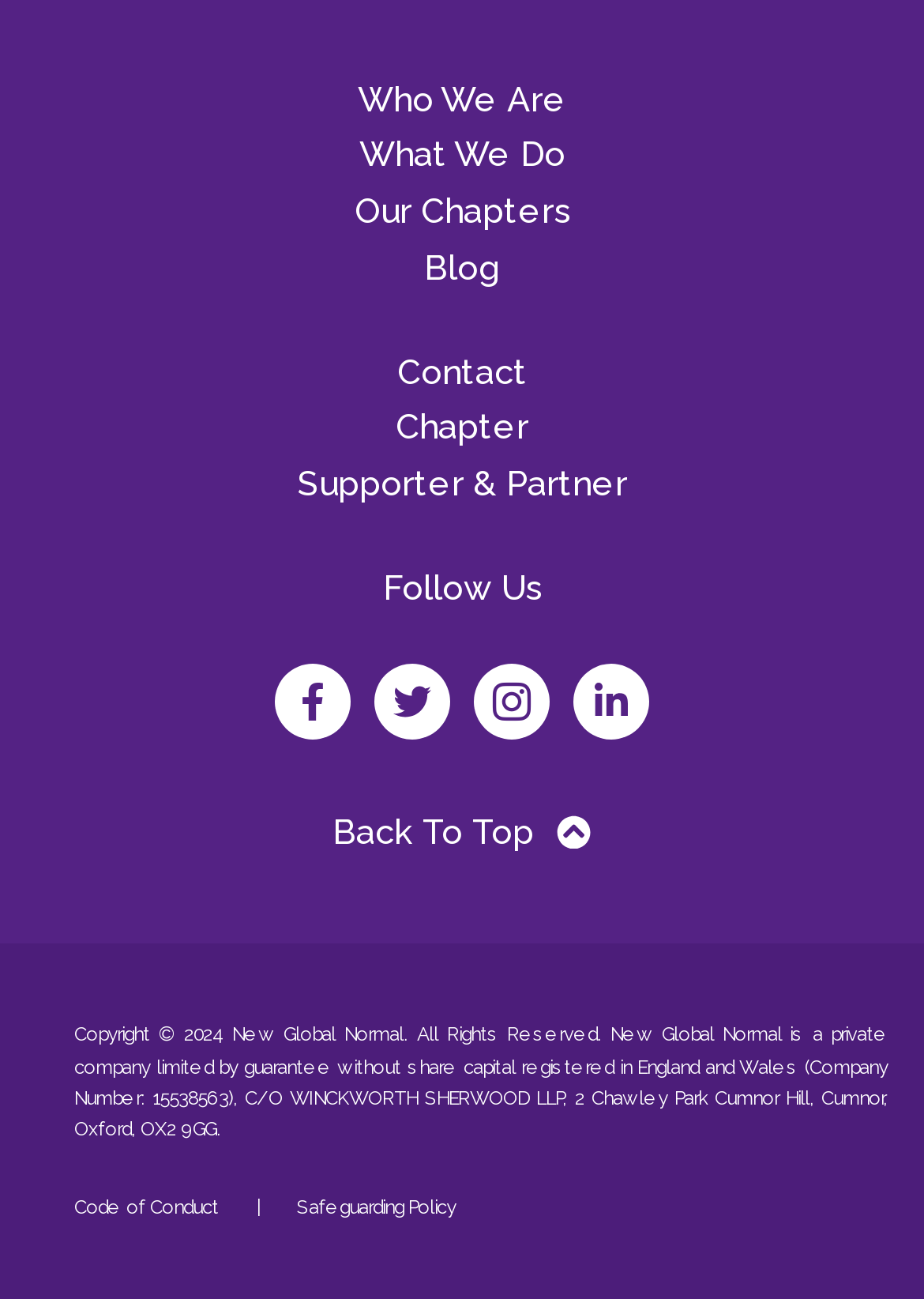Predict the bounding box coordinates of the area that should be clicked to accomplish the following instruction: "View the Code of Conduct". The bounding box coordinates should consist of four float numbers between 0 and 1, i.e., [left, top, right, bottom].

[0.081, 0.918, 0.237, 0.942]